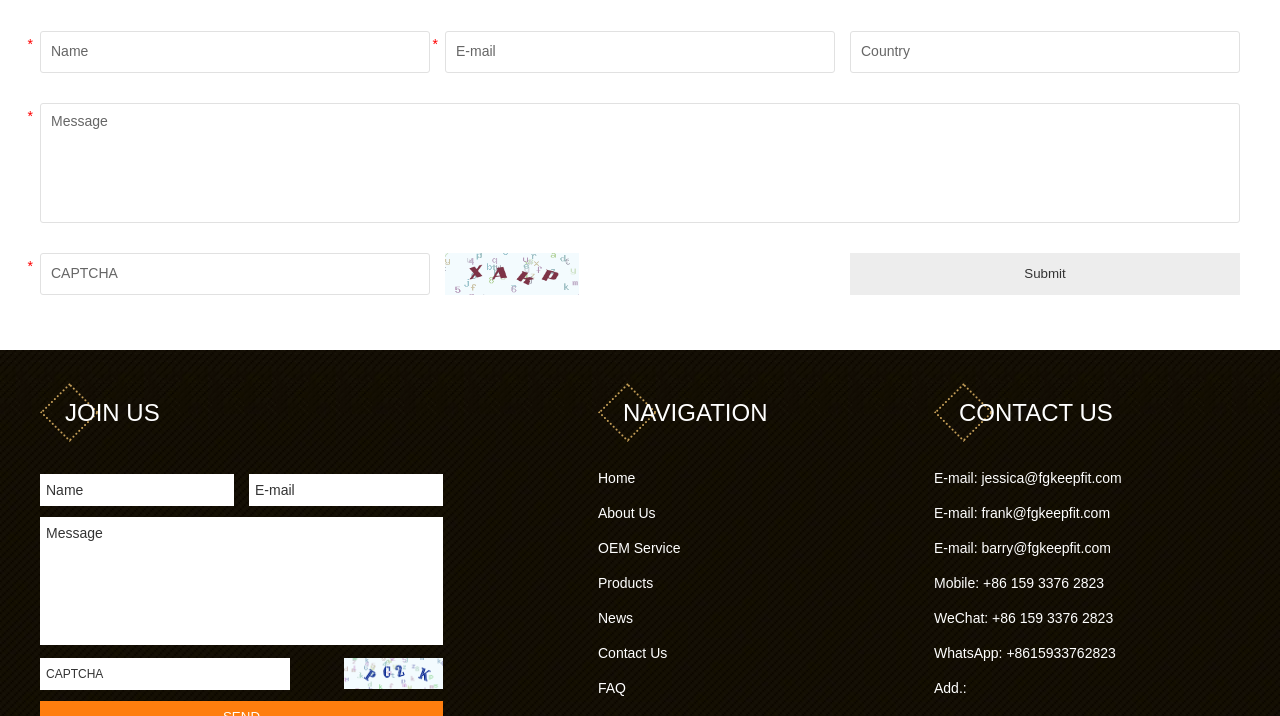Locate the bounding box coordinates of the clickable part needed for the task: "Visit Athey Creek Christian Fellowship on Facebook".

None